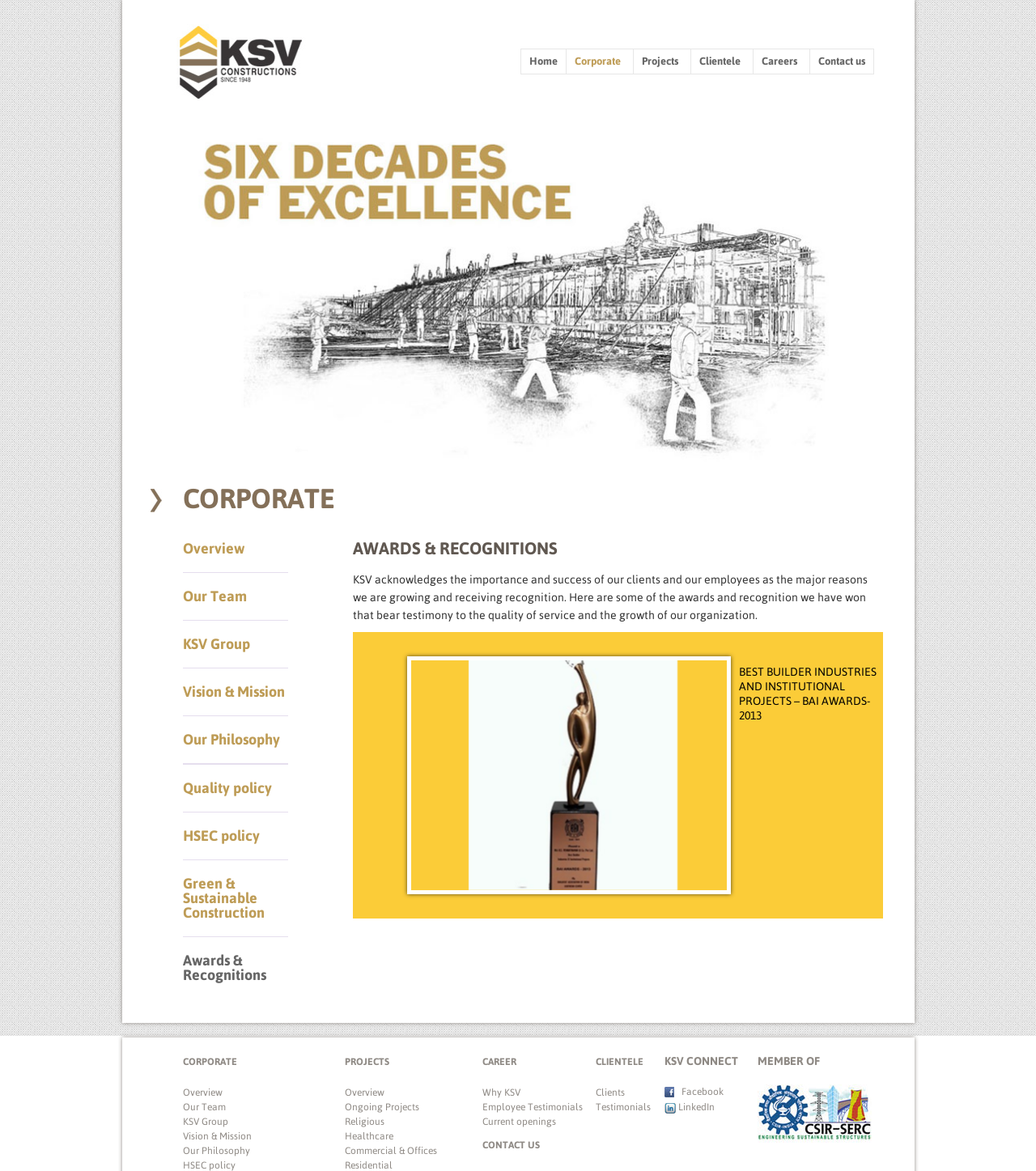Bounding box coordinates are specified in the format (top-left x, top-left y, bottom-right x, bottom-right y). All values are floating point numbers bounded between 0 and 1. Please provide the bounding box coordinate of the region this sentence describes: Projects

[0.611, 0.042, 0.666, 0.063]